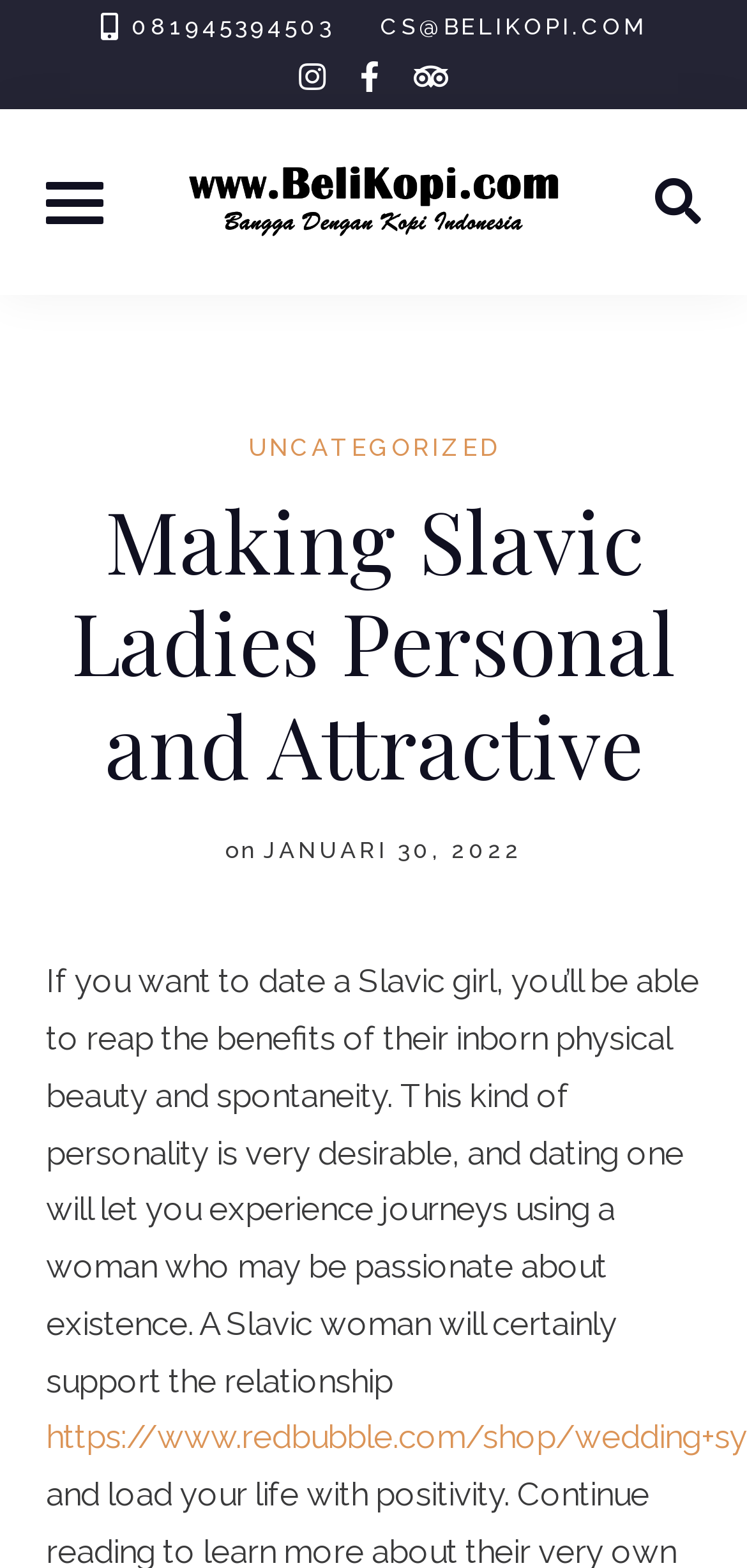Give a complete and precise description of the webpage's appearance.

The webpage appears to be a blog or article page focused on dating Slavic women. At the top, there are three social media links, including Instagram, Facebook, and TripAdvisor, positioned horizontally next to each other. Below these links, there is a prominent heading that reads "www.BeliKopi.com", which is also a clickable link. This heading is accompanied by an image, likely the website's logo.

To the right of the logo, there is a link labeled "UNCATEGORIZED". Below the logo and image, there is a main heading that reads "Making Slavic Ladies Personal and Attractive". This heading spans almost the entire width of the page.

Underneath the main heading, there is a paragraph of text that discusses the benefits of dating Slavic women, highlighting their physical beauty, spontaneity, and passion for life. The text is positioned near the top half of the page.

At the top-left corner, there are two phone numbers or contact information links, "081945394503" and "CS@BELIKOPI.COM", positioned vertically on top of each other.